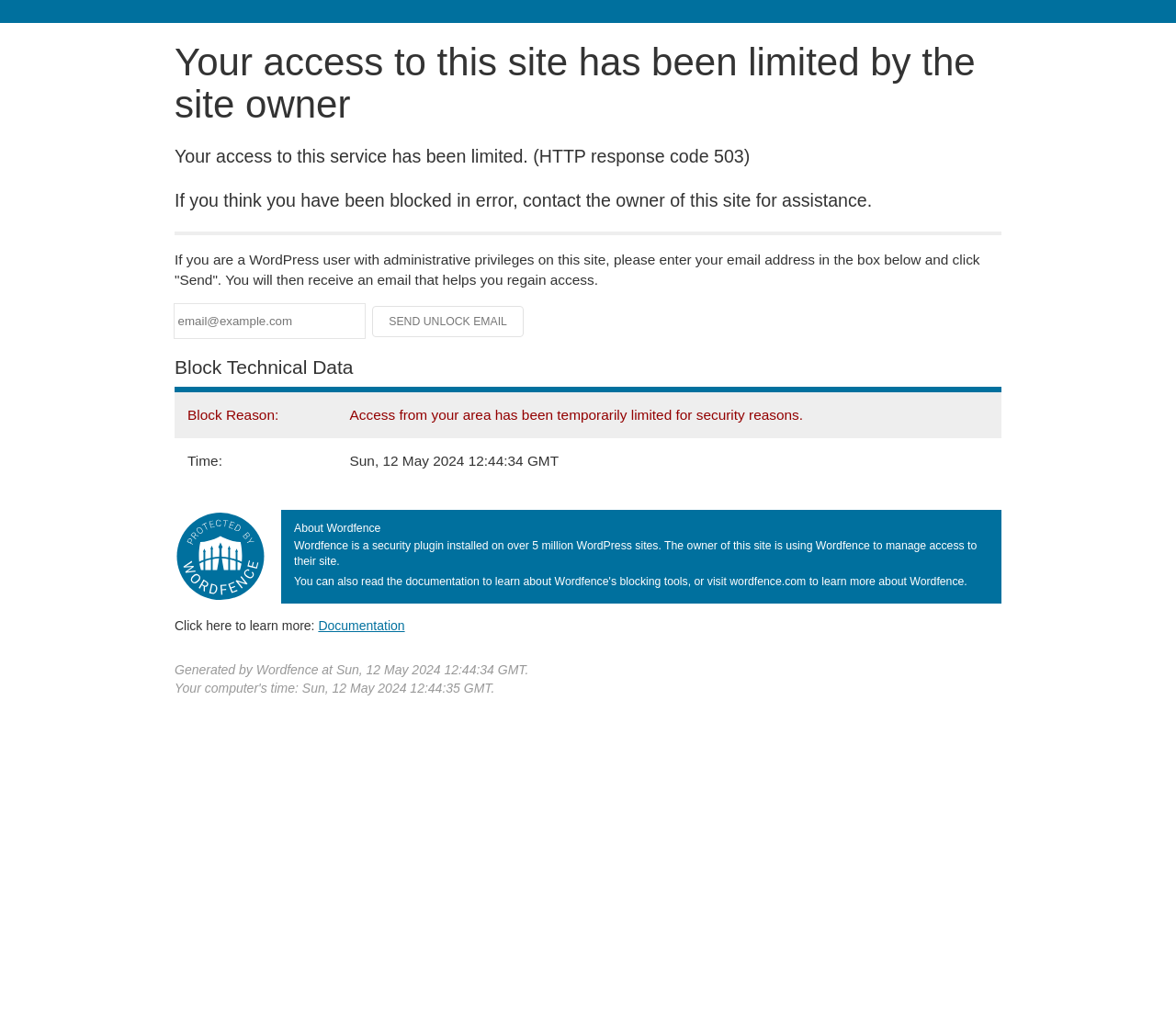What plugin is used to manage site access?
Carefully examine the image and provide a detailed answer to the question.

The plugin used to manage site access is mentioned in the 'About Wordfence' section, where it says 'The owner of this site is using Wordfence to manage access to their site.'